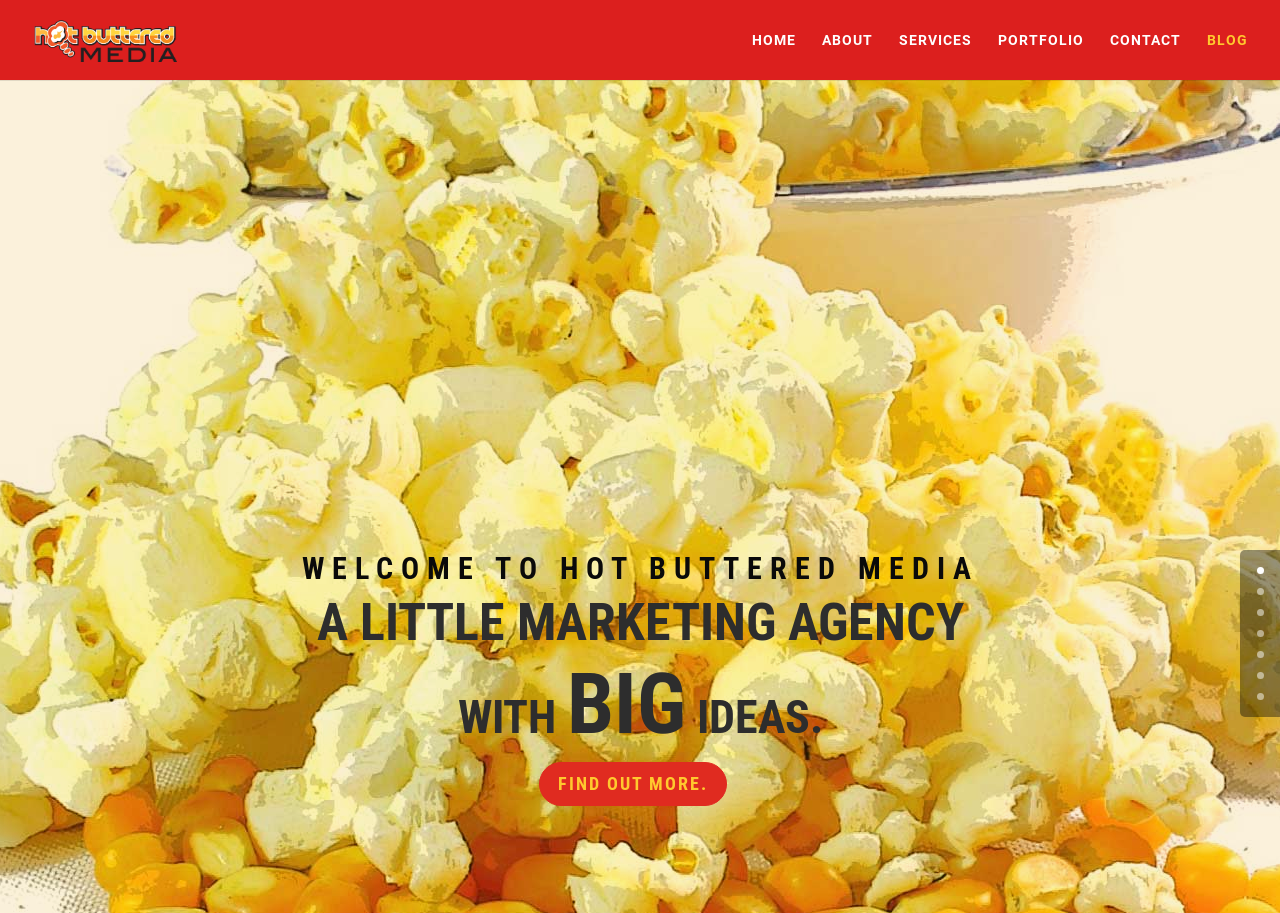What is the purpose of the 'FIND OUT MORE.' link?
Look at the image and answer the question using a single word or phrase.

To learn more about the agency